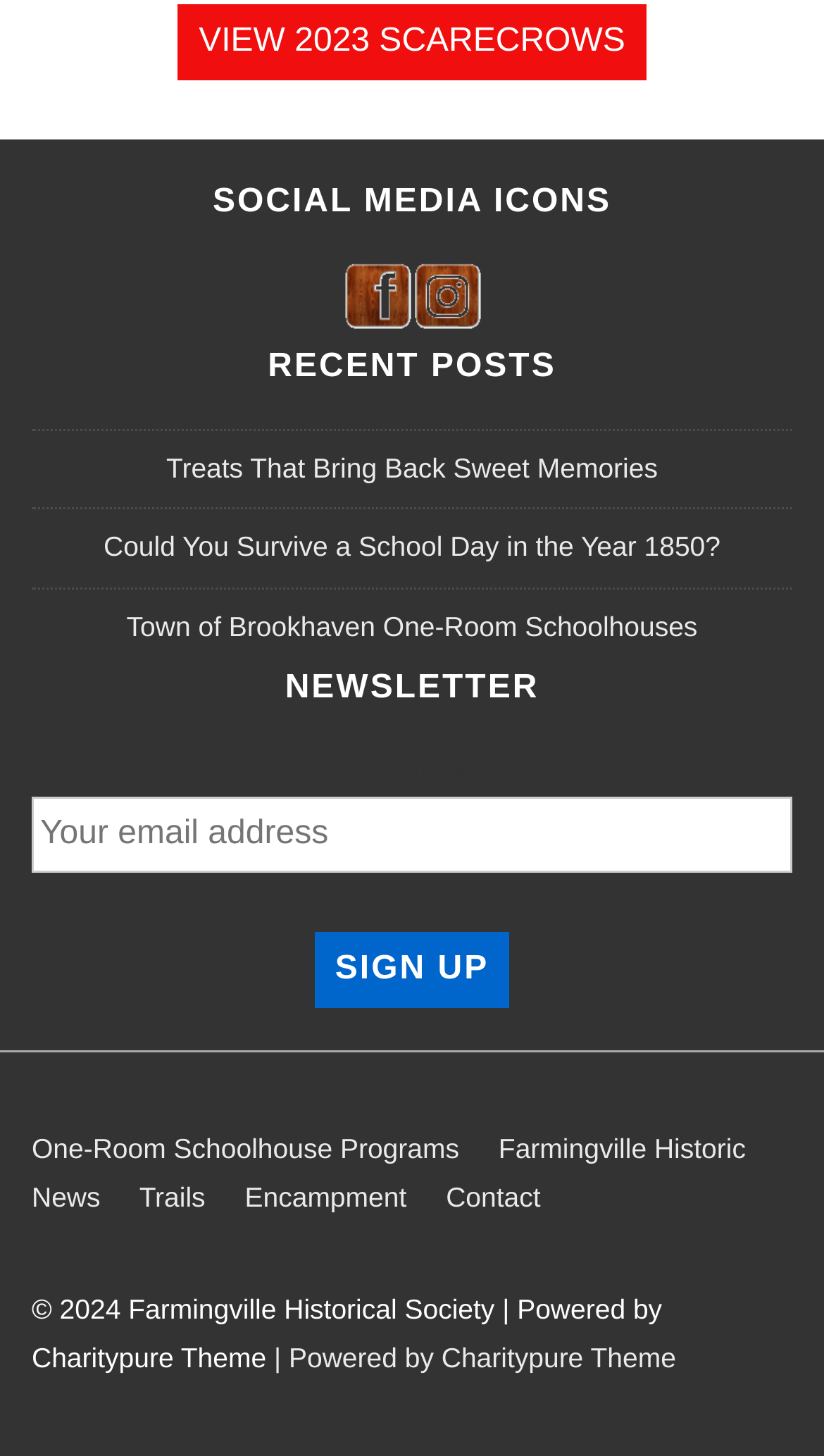What is required to sign up for the newsletter?
Deliver a detailed and extensive answer to the question.

I looked at the textbox with the label 'Email address:' which is marked as required, indicating that an email address is required to sign up for the newsletter.